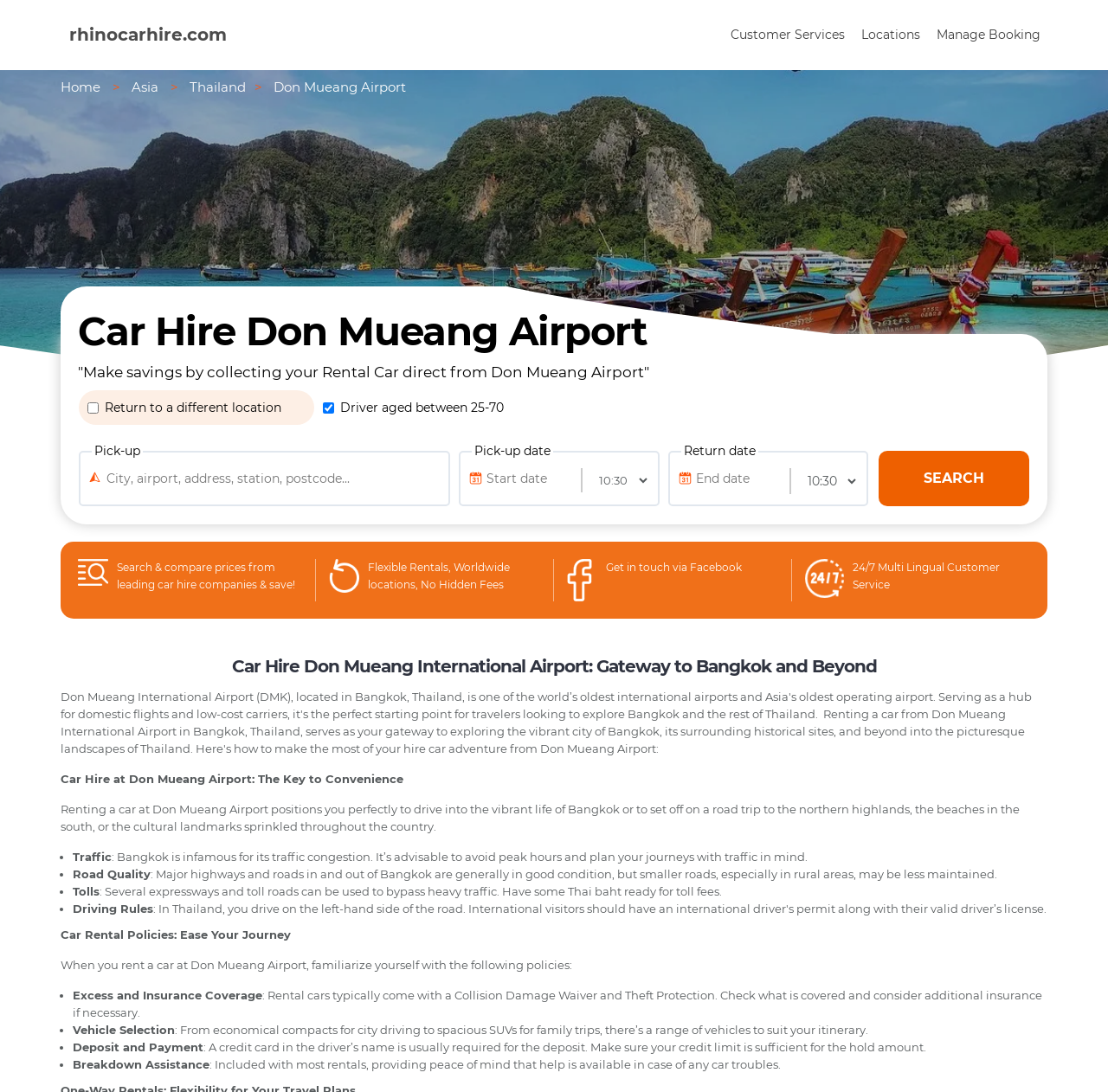What is the name of the airport?
Please analyze the image and answer the question with as much detail as possible.

I found the answer by looking at the StaticText element with the text 'Don Mueang Airport' at coordinates [0.247, 0.072, 0.366, 0.087].